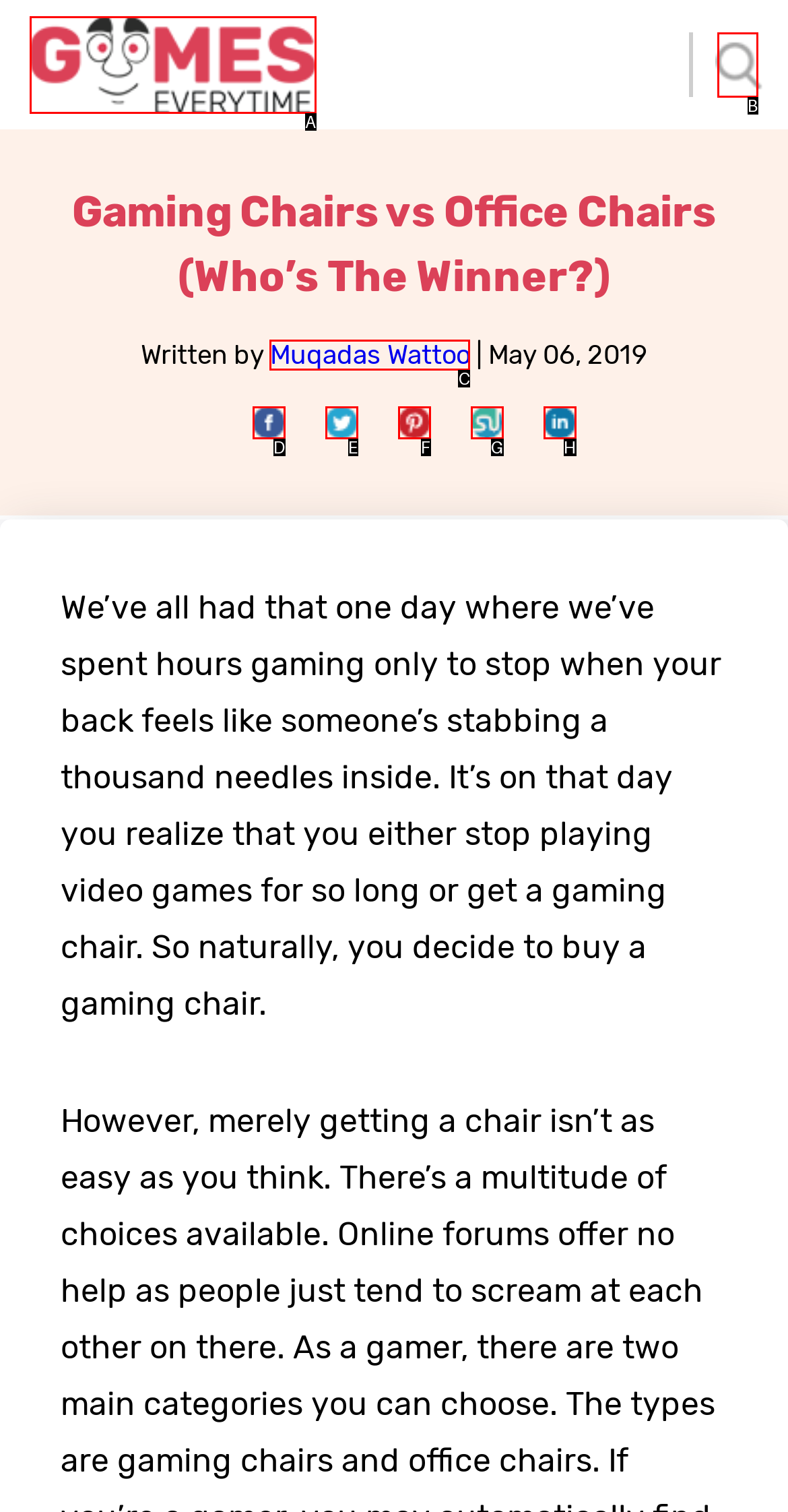Select the correct option from the given choices to perform this task: click Games Everytime. Provide the letter of that option.

A